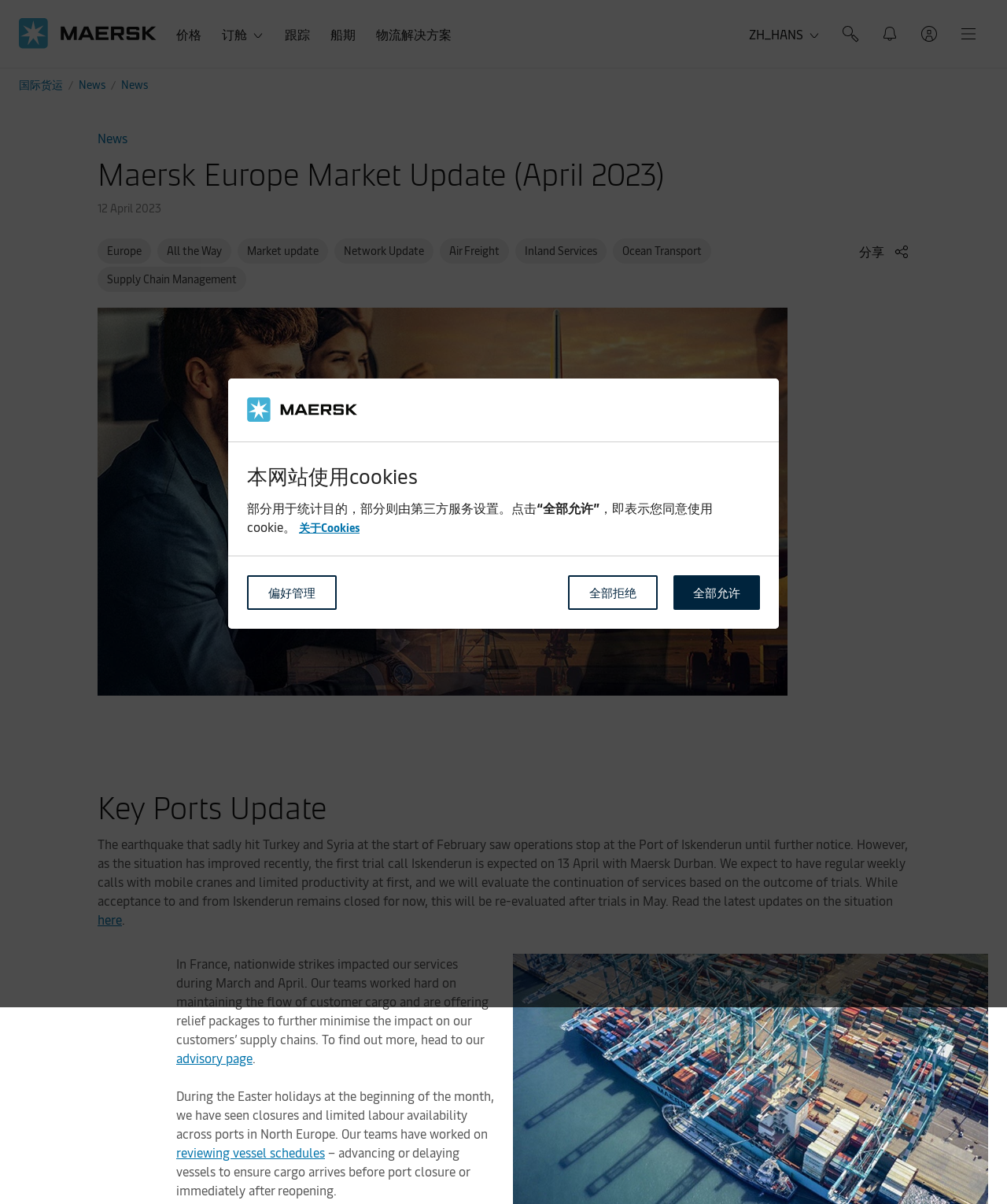Please identify the bounding box coordinates of the clickable area that will allow you to execute the instruction: "Click the '价格' link".

[0.167, 0.017, 0.208, 0.039]